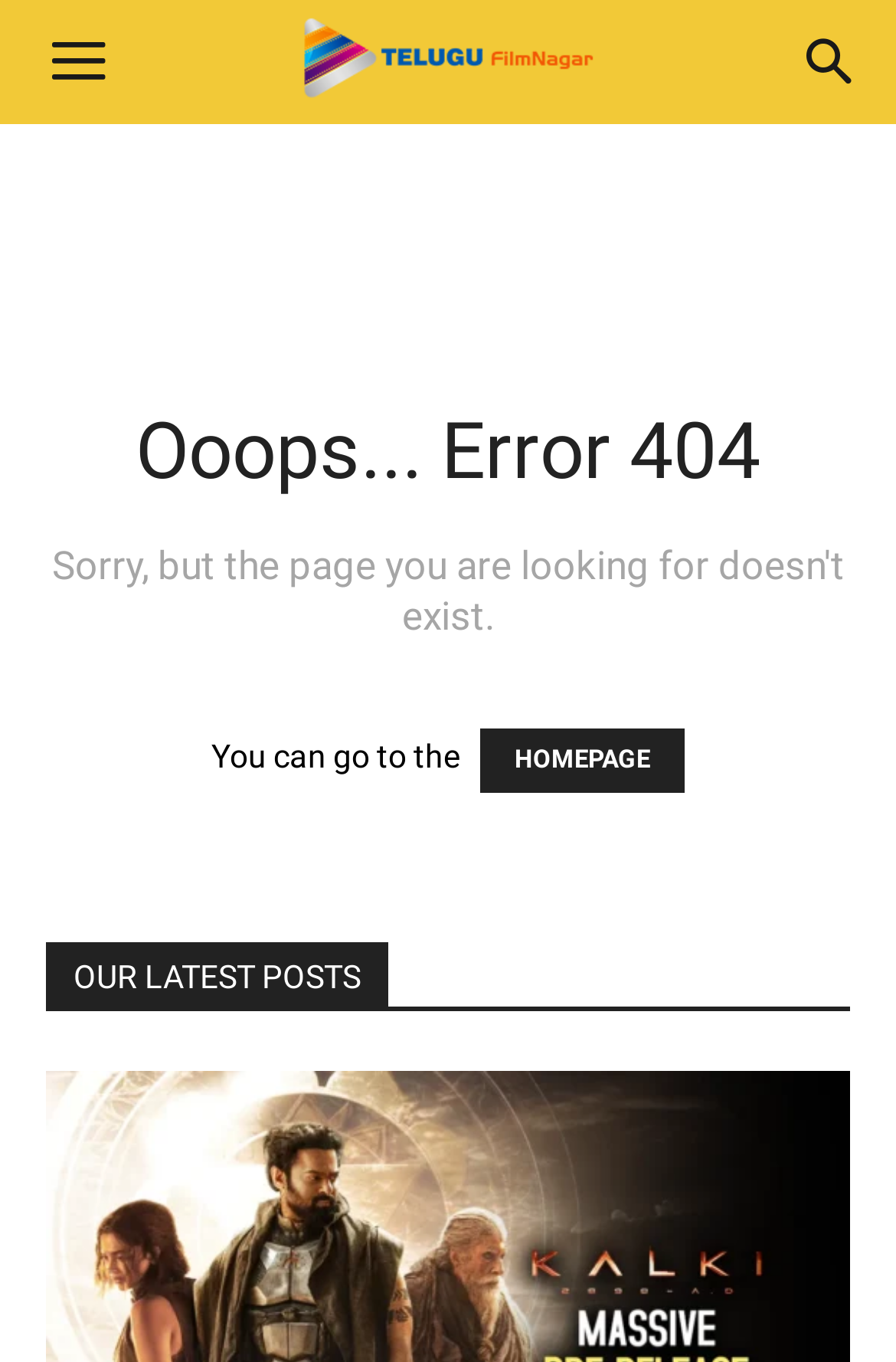Based on the image, please elaborate on the answer to the following question:
What type of content is listed below the error message?

The heading 'OUR LATEST POSTS' is displayed below the error message, indicating that the webpage lists the latest posts or articles.